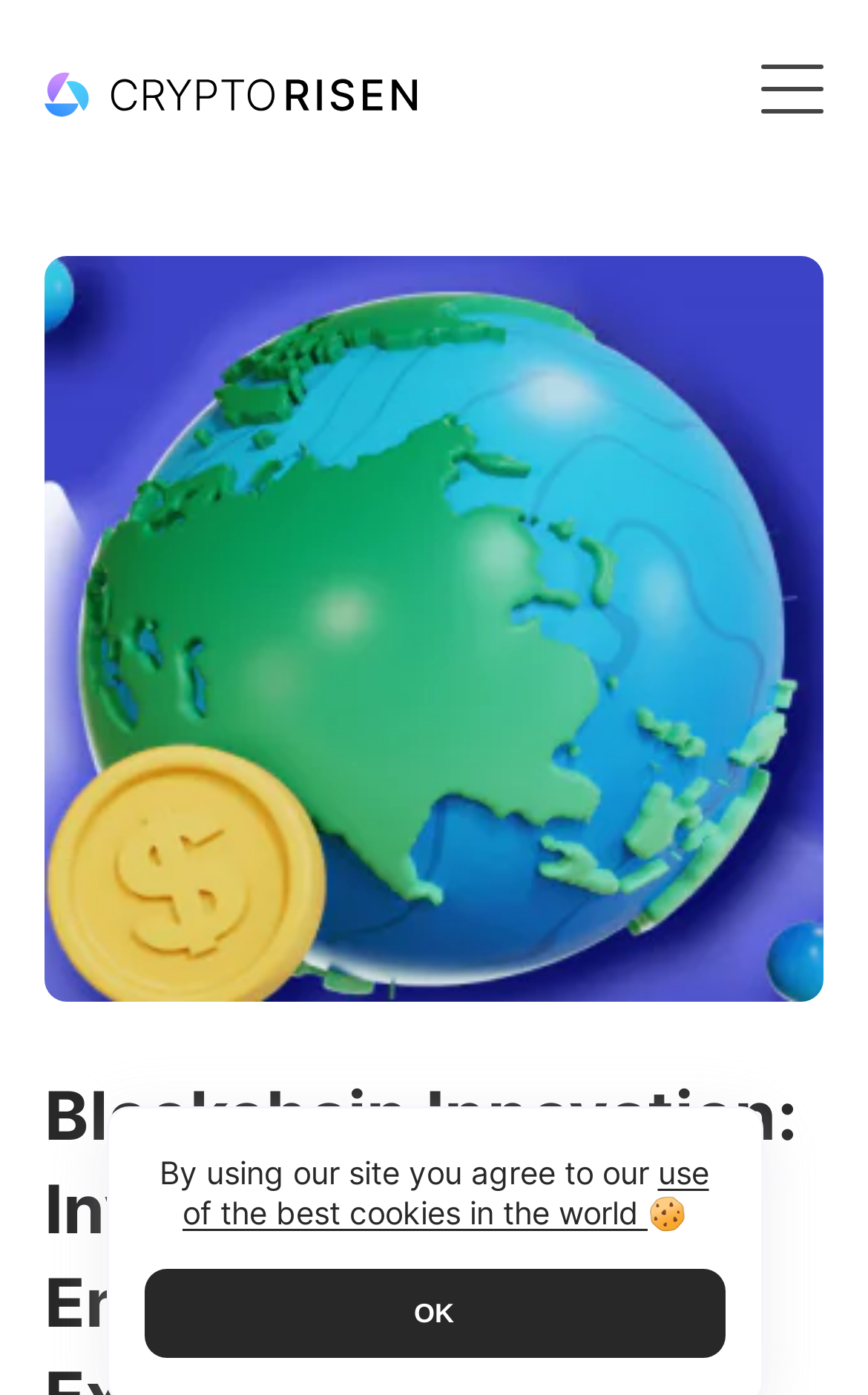Use a single word or phrase to answer the following:
What is the function of the 'OK' button?

To accept cookies